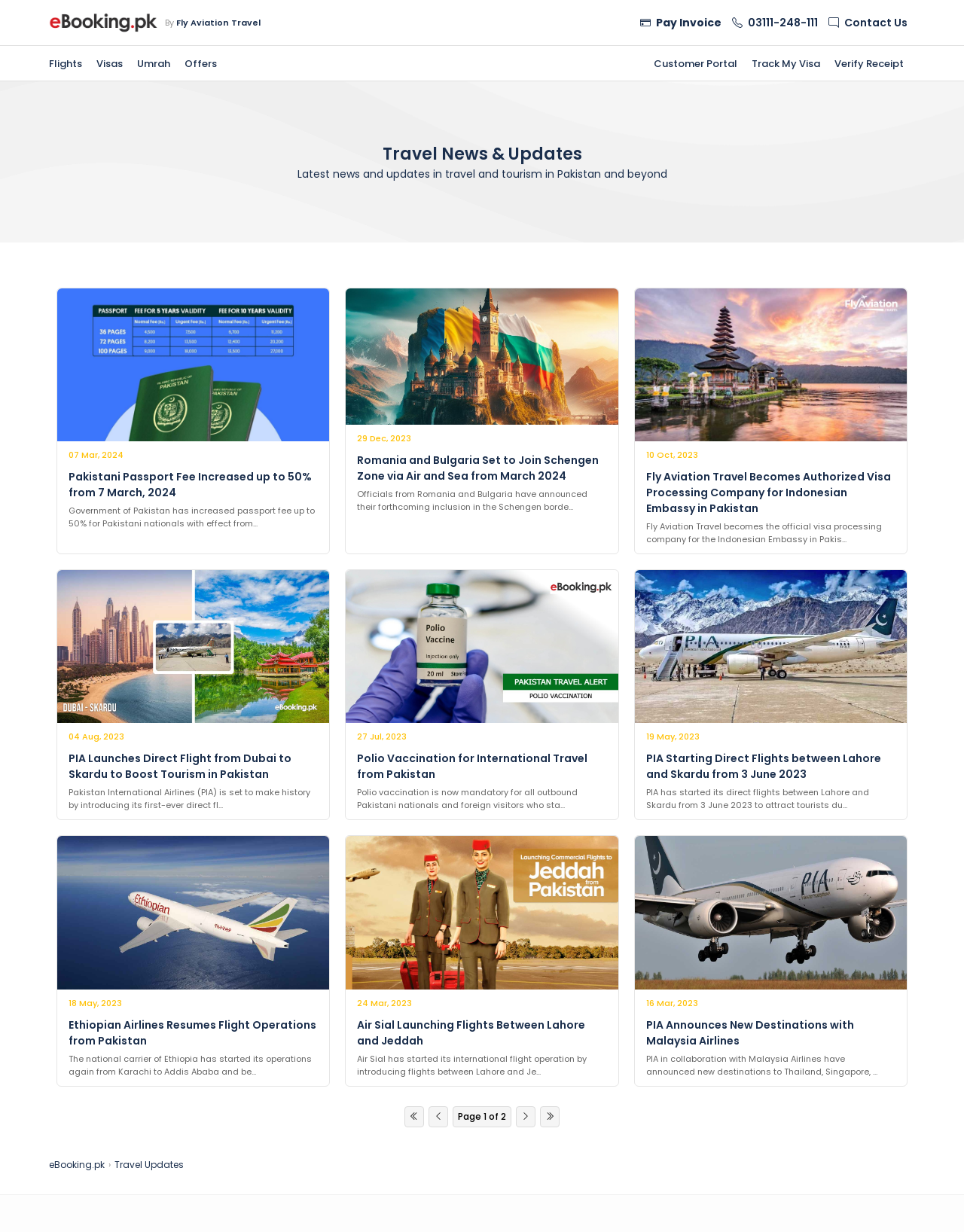Please find and report the bounding box coordinates of the element to click in order to perform the following action: "Visit Customer Portal". The coordinates should be expressed as four float numbers between 0 and 1, in the format [left, top, right, bottom].

[0.678, 0.037, 0.765, 0.067]